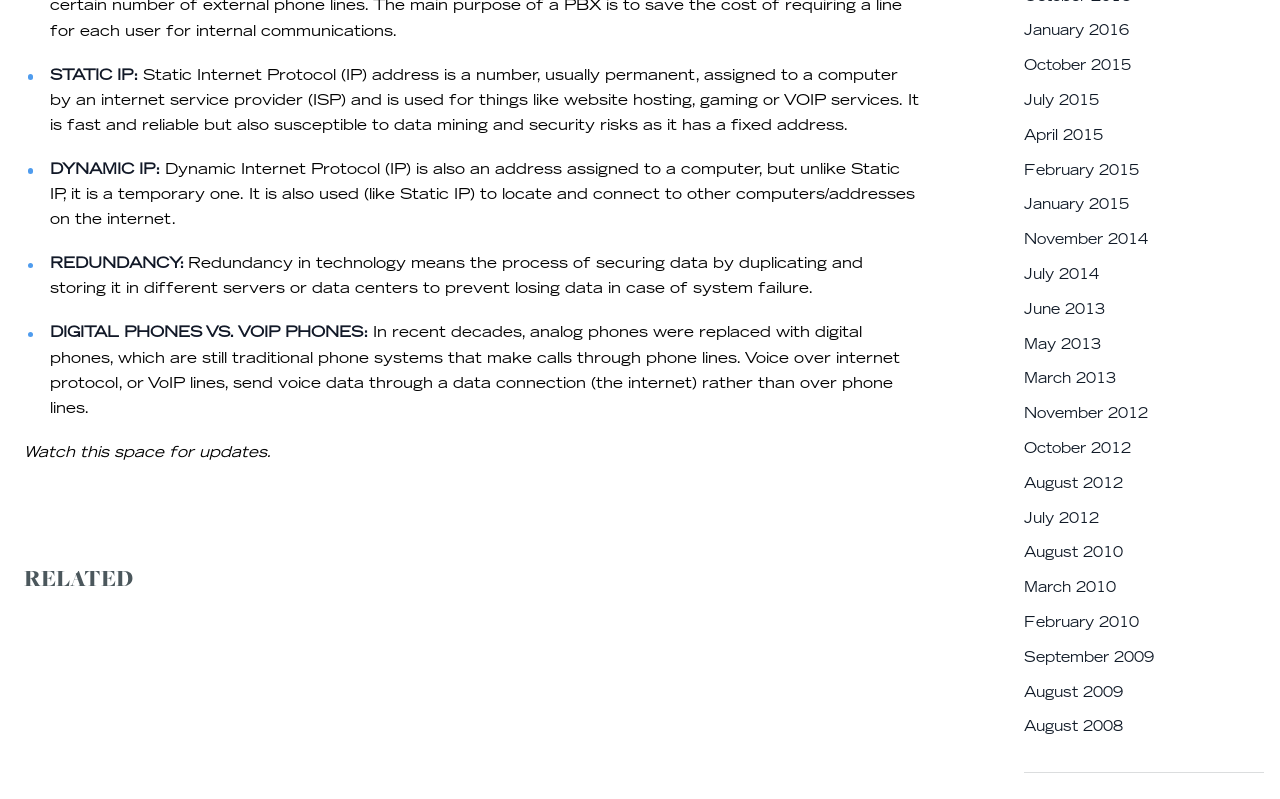Identify the bounding box coordinates for the UI element described as follows: August 2010. Use the format (top-left x, top-left y, bottom-right x, bottom-right y) and ensure all values are floating point numbers between 0 and 1.

[0.8, 0.685, 0.877, 0.703]